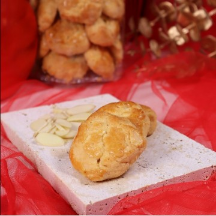Give a comprehensive caption for the image.

This image showcases a beautiful presentation of Crispy Almond Cookies, a delightful treat perfect for festive occasions. The cookies, with their golden-brown tops and slightly crumbly texture, are arranged alongside a sprinkle of sliced almonds, enhancing their visual appeal. They are displayed on a textured white slate, which contrasts nicely with the vibrant red background and the delicate layers of translucent red fabric that drape around them. Behind the cookies, there is a jar filled with more of these delicious almond cookies, inviting viewers to indulge in their rich, buttery flavor. The overall arrangement evokes a warm, celebratory atmosphere, making it an ideal choice for holiday gatherings or special celebrations.